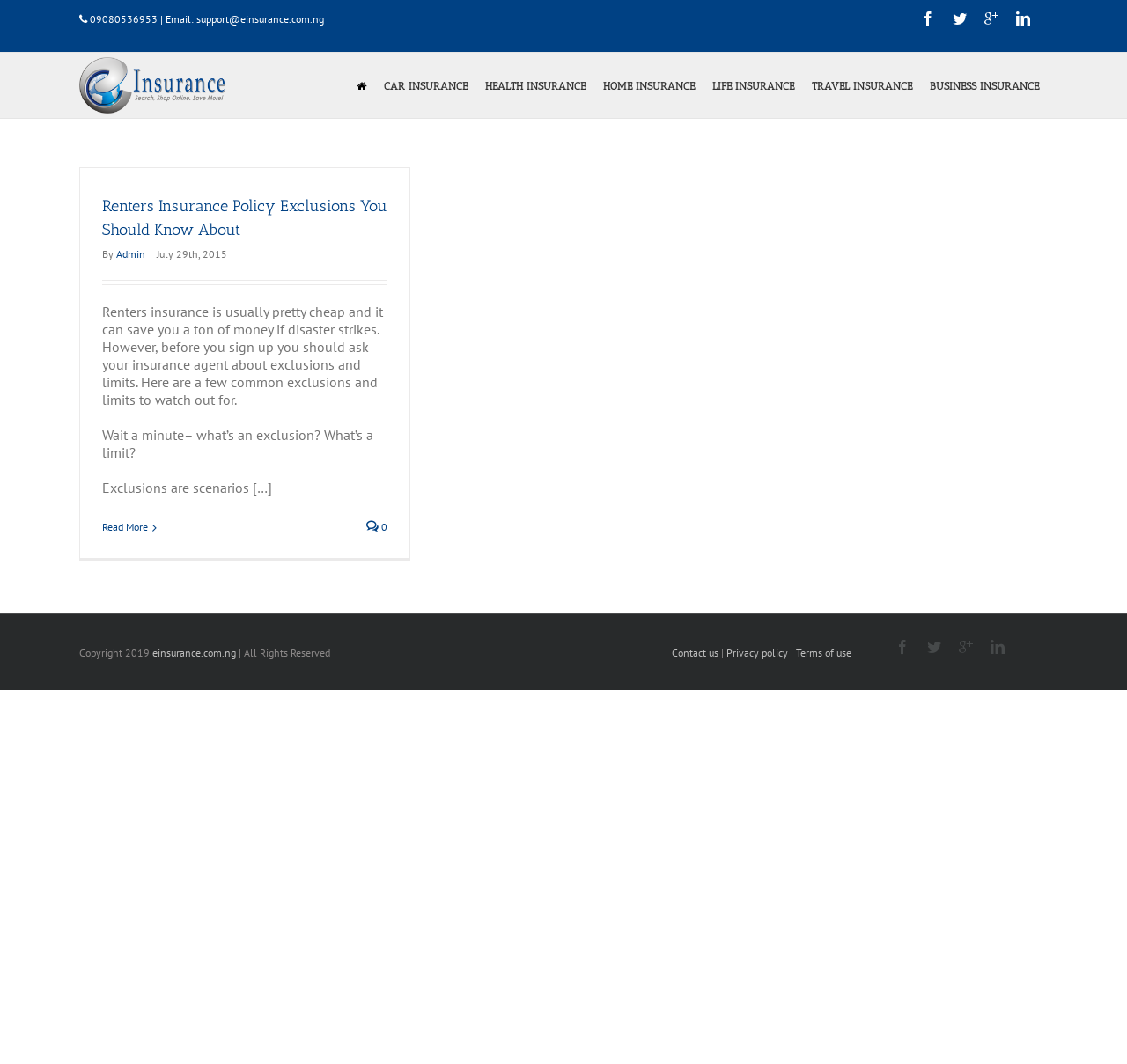Using the given description, provide the bounding box coordinates formatted as (top-left x, top-left y, bottom-right x, bottom-right y), with all values being floating point numbers between 0 and 1. Description: Home Insurance

[0.527, 0.058, 0.624, 0.102]